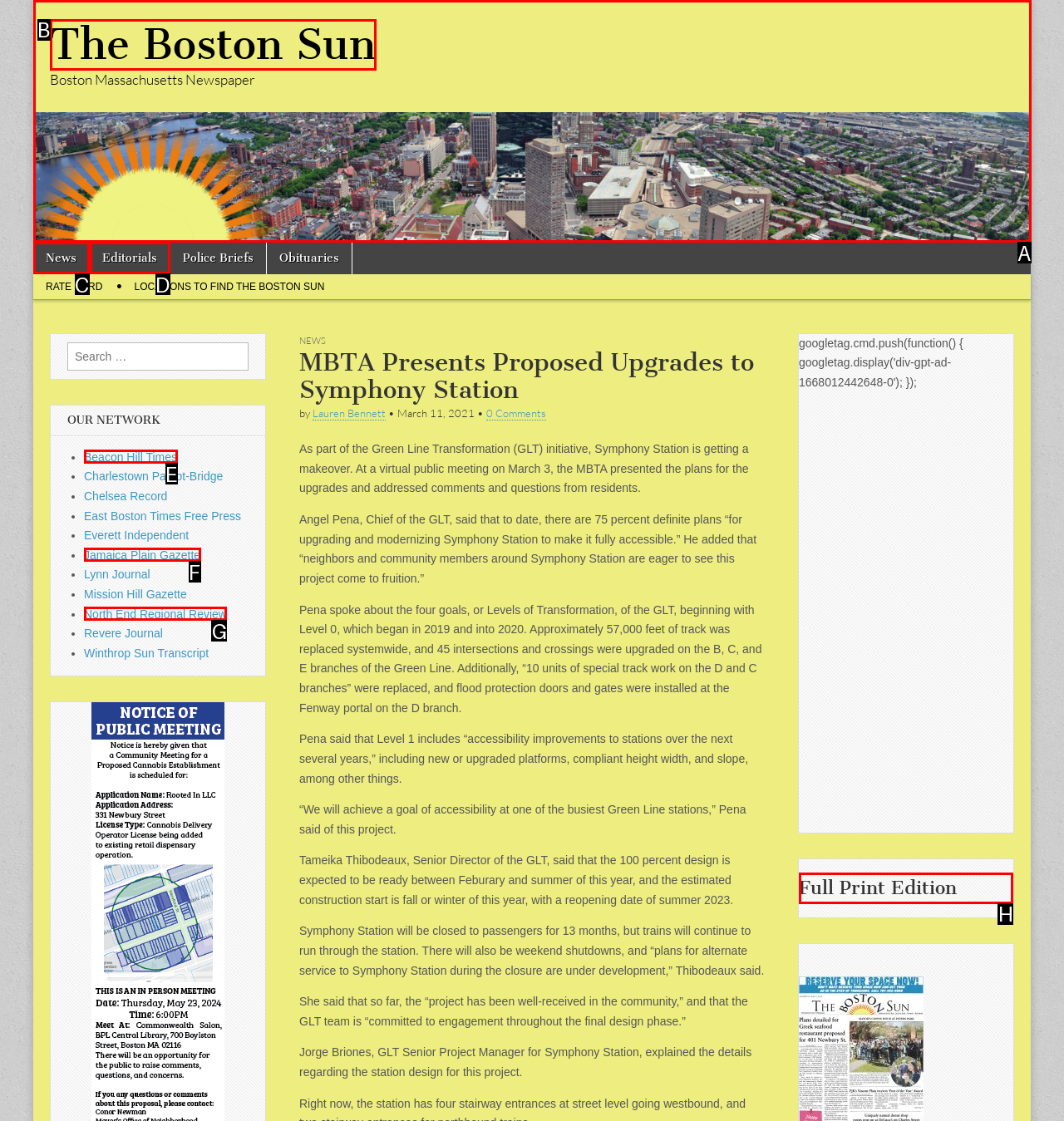Determine the right option to click to perform this task: View the 'Full Print Edition'
Answer with the correct letter from the given choices directly.

H